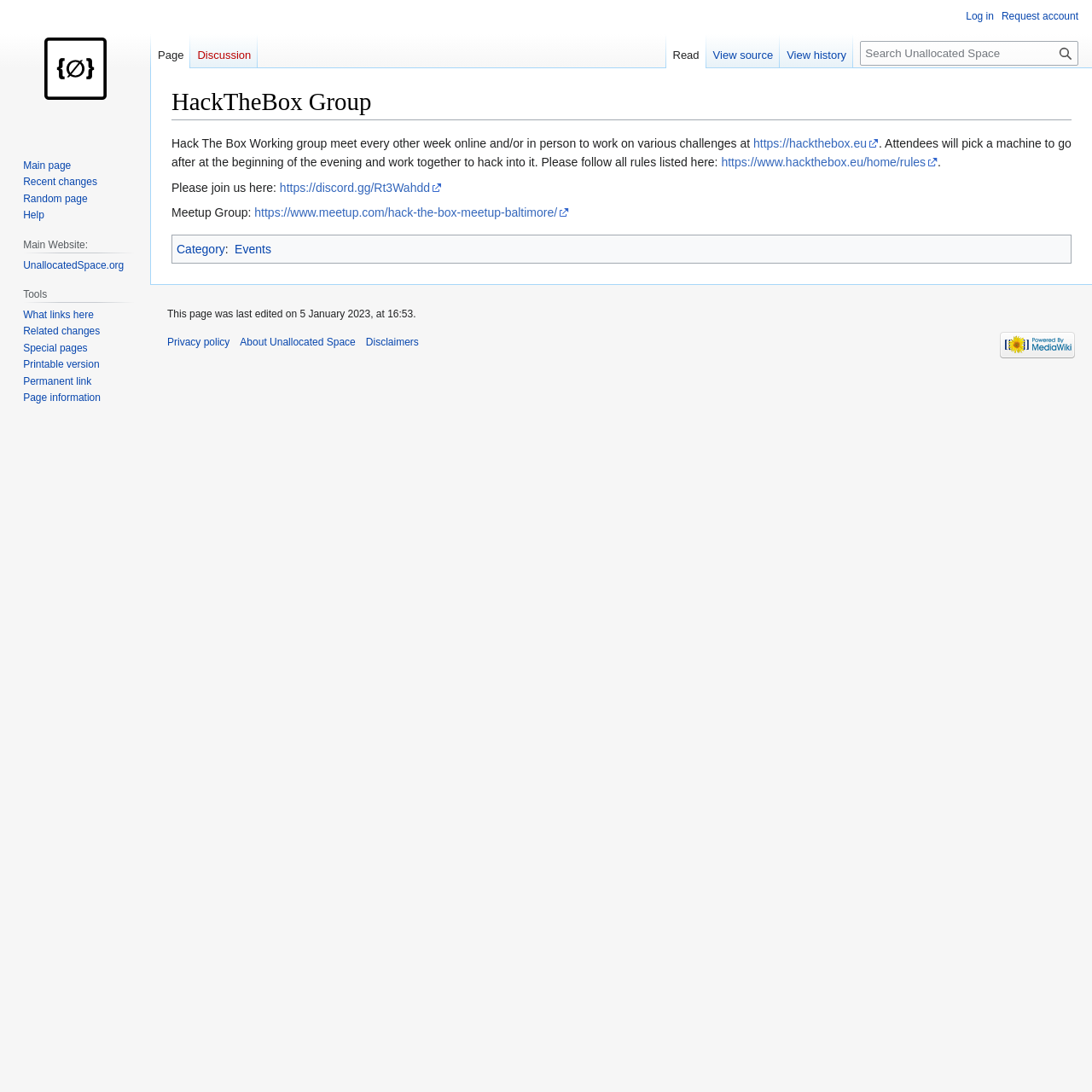Determine the bounding box coordinates for the area that needs to be clicked to fulfill this task: "View history". The coordinates must be given as four float numbers between 0 and 1, i.e., [left, top, right, bottom].

[0.714, 0.031, 0.781, 0.062]